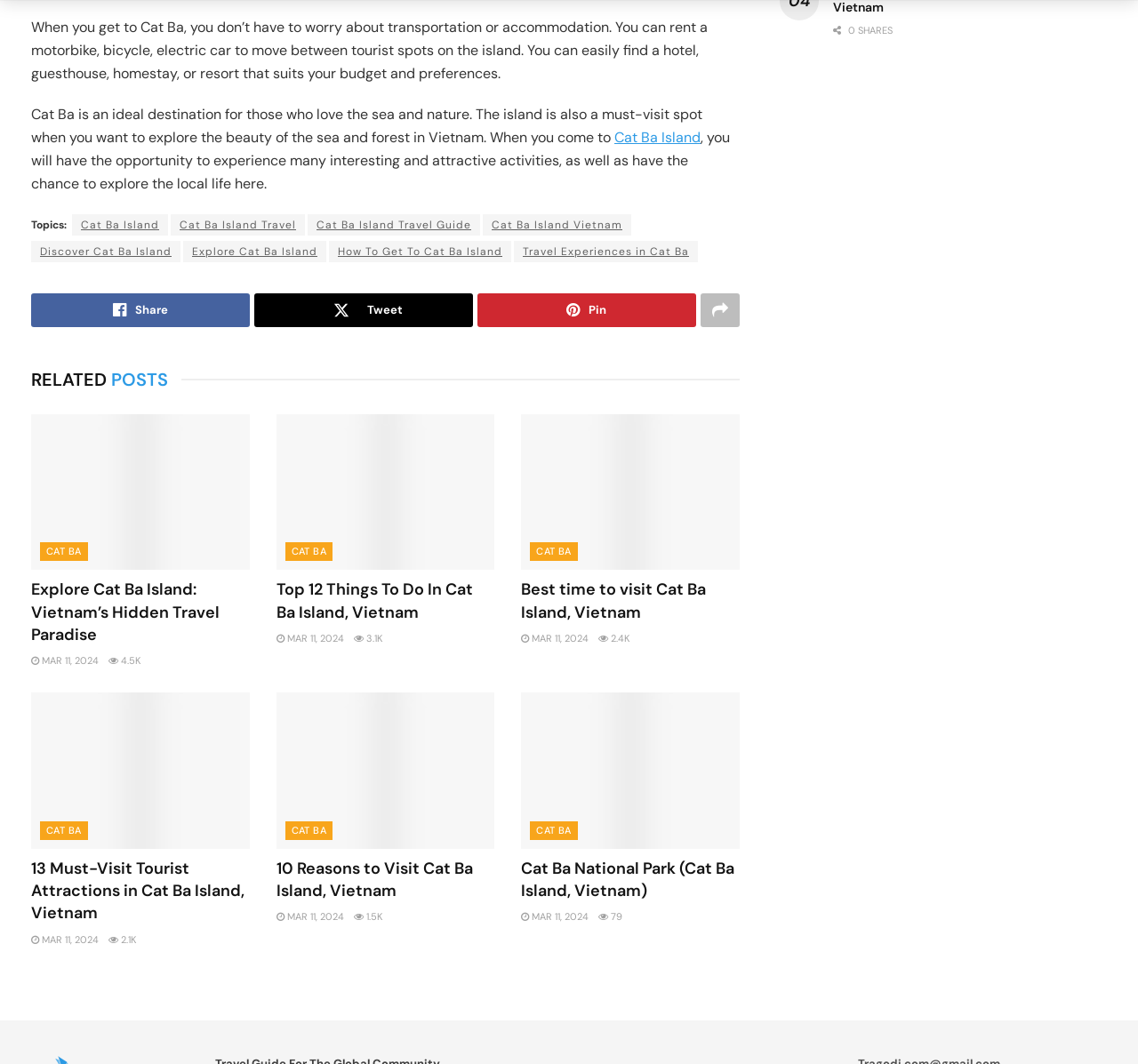Can you find the bounding box coordinates of the area I should click to execute the following instruction: "Share on social media"?

[0.027, 0.276, 0.219, 0.307]